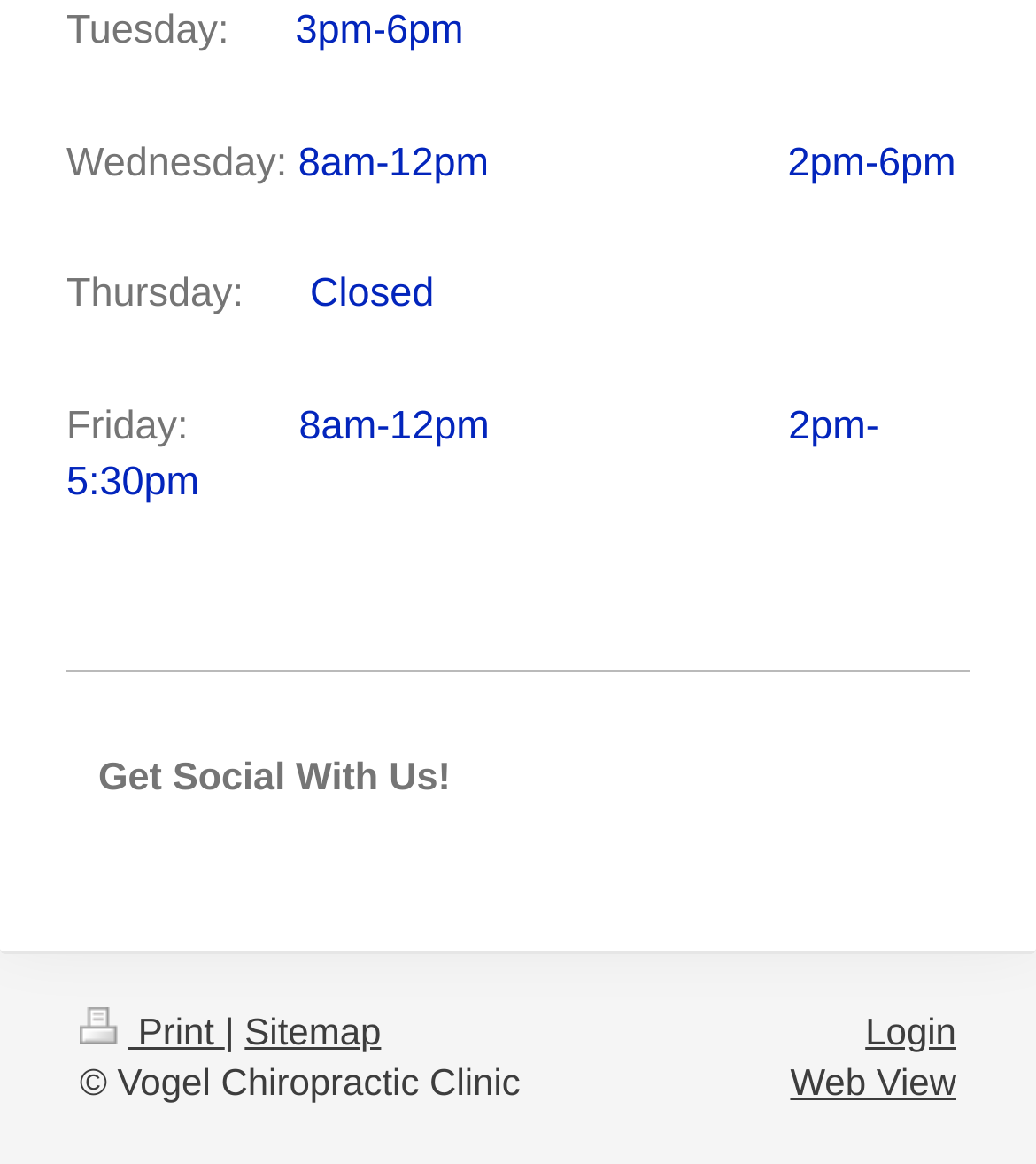How many links are there at the bottom of the webpage?
Could you give a comprehensive explanation in response to this question?

I counted the number of links at the bottom of the webpage and found four links: 'Print', 'Sitemap', 'Login', and 'Web View'.